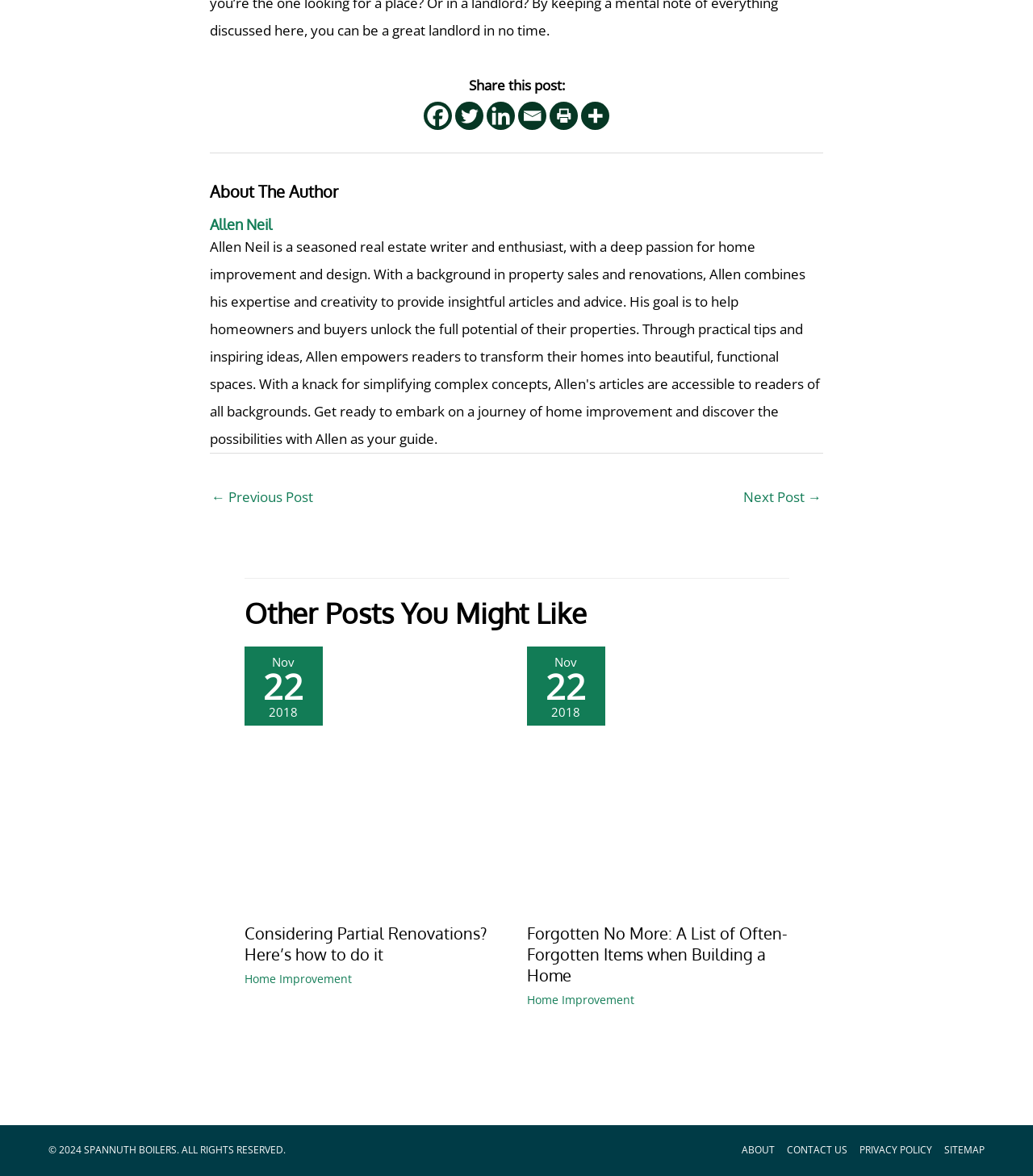Bounding box coordinates are specified in the format (top-left x, top-left y, bottom-right x, bottom-right y). All values are floating point numbers bounded between 0 and 1. Please provide the bounding box coordinate of the region this sentence describes: Home Improvement

[0.236, 0.826, 0.34, 0.839]